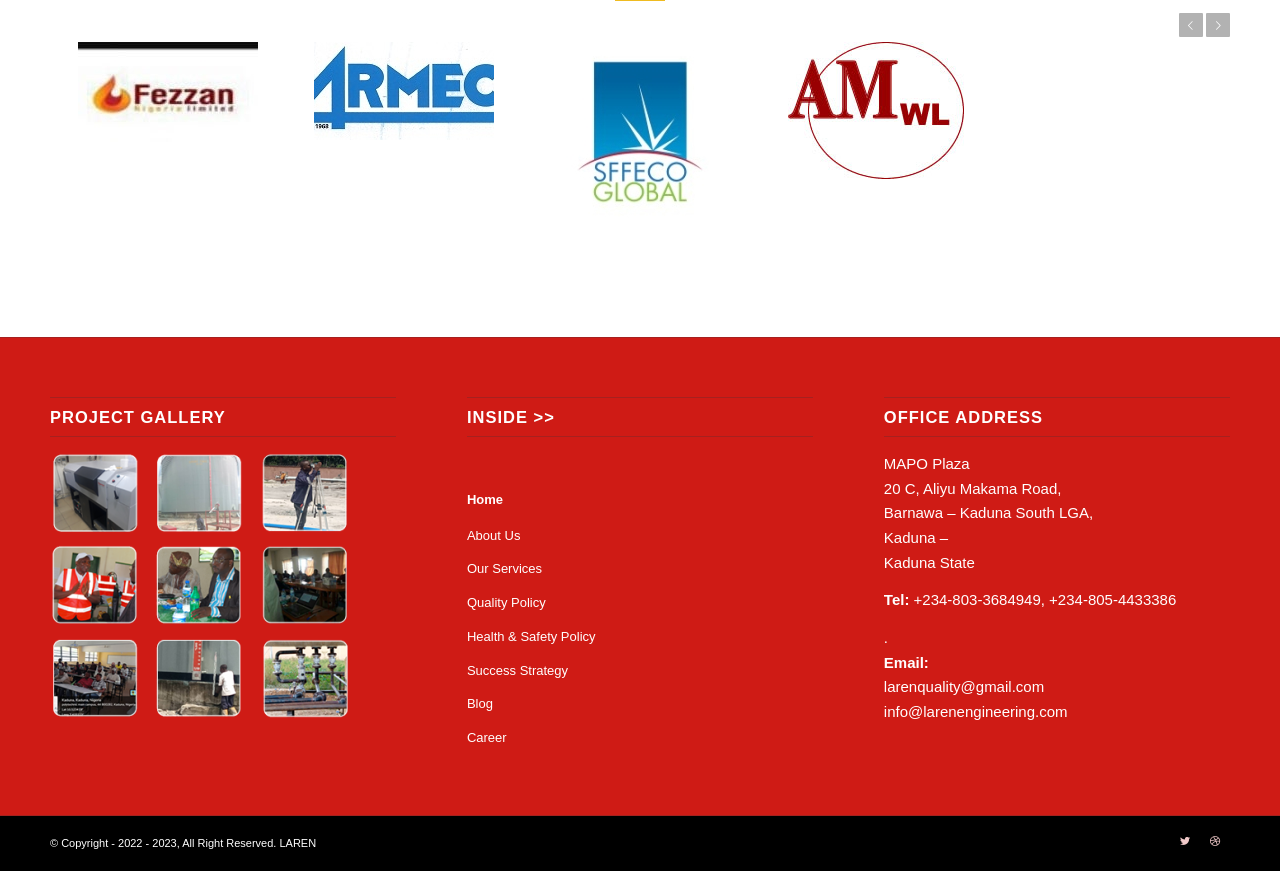Please specify the bounding box coordinates of the clickable region to carry out the following instruction: "Read about Defamation". The coordinates should be four float numbers between 0 and 1, in the format [left, top, right, bottom].

None